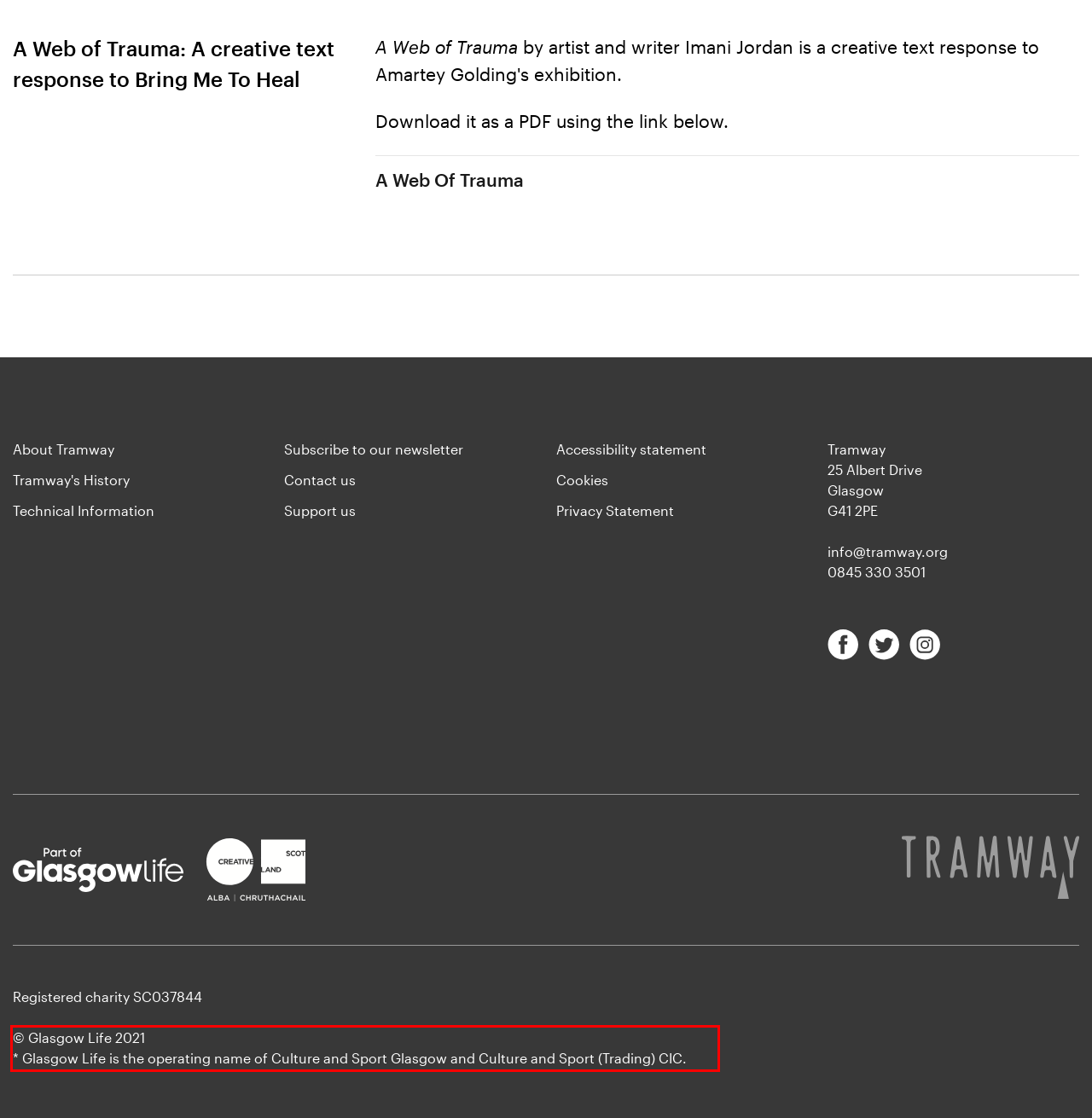You are provided with a screenshot of a webpage that includes a red bounding box. Extract and generate the text content found within the red bounding box.

© Glasgow Life 2021 * Glasgow Life is the operating name of Culture and Sport Glasgow and Culture and Sport (Trading) CIC.